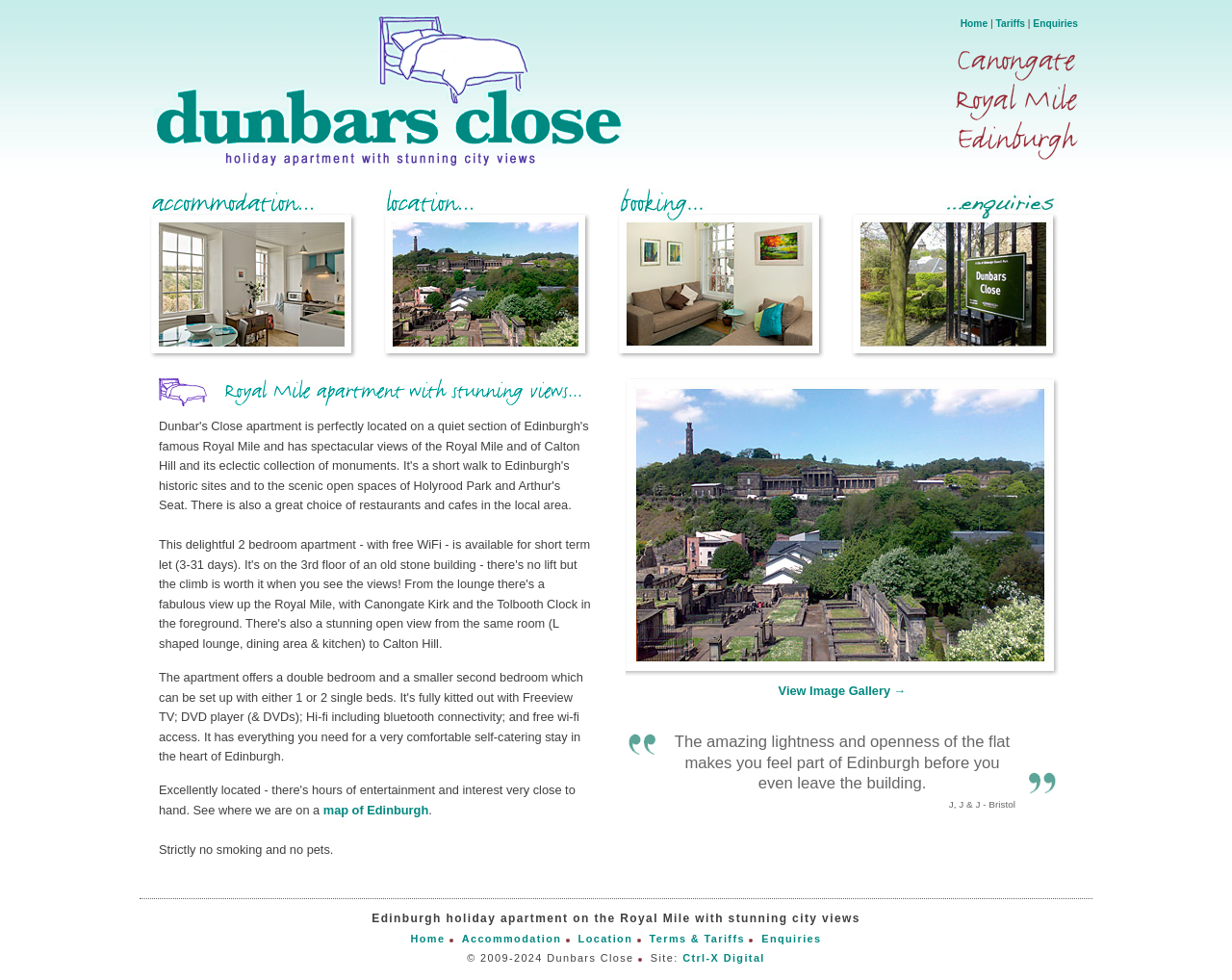What is the location of the holiday apartment?
Please look at the screenshot and answer in one word or a short phrase.

Edinburgh